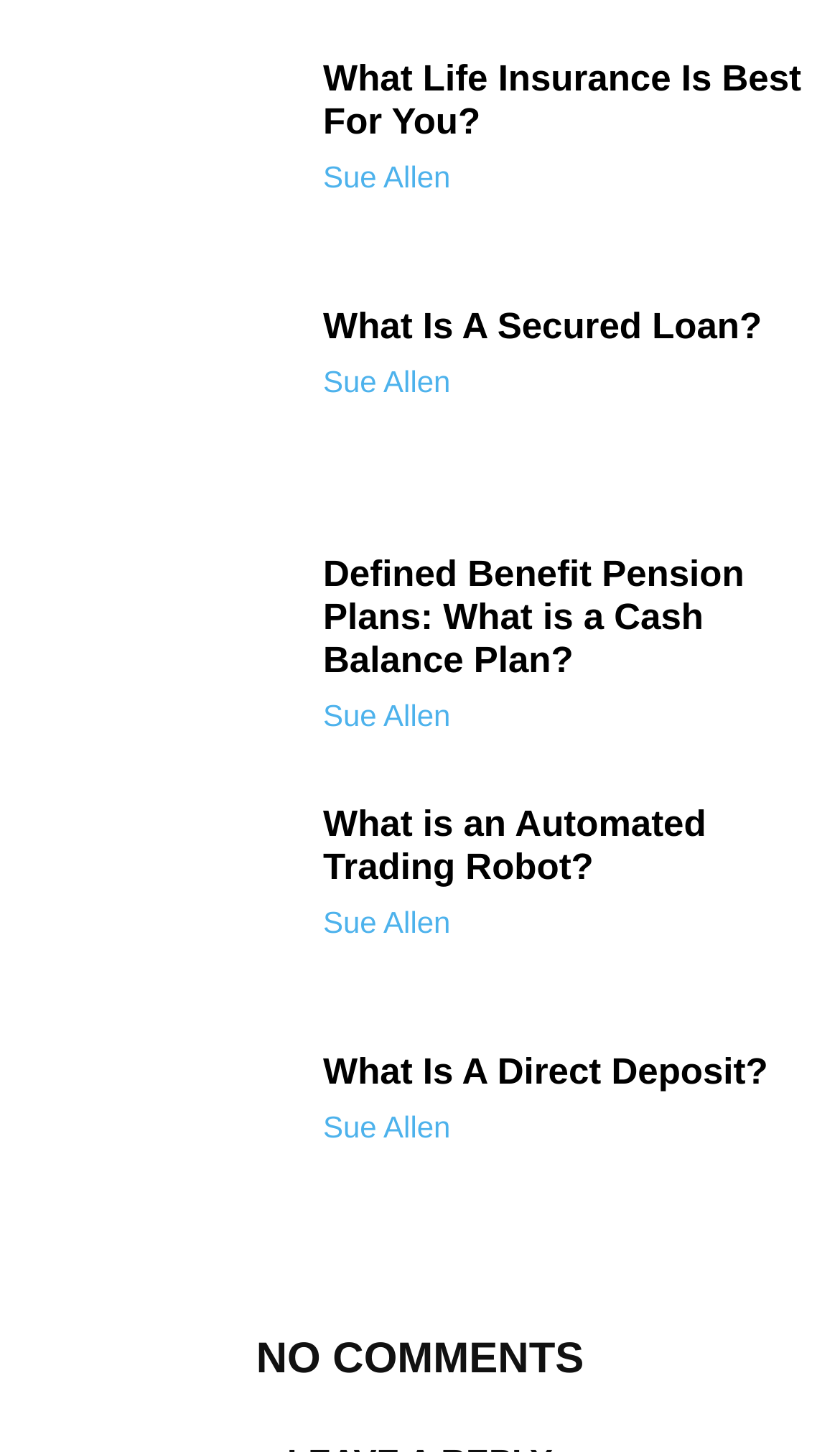Please pinpoint the bounding box coordinates for the region I should click to adhere to this instruction: "click life insurance".

[0.038, 0.04, 0.346, 0.173]